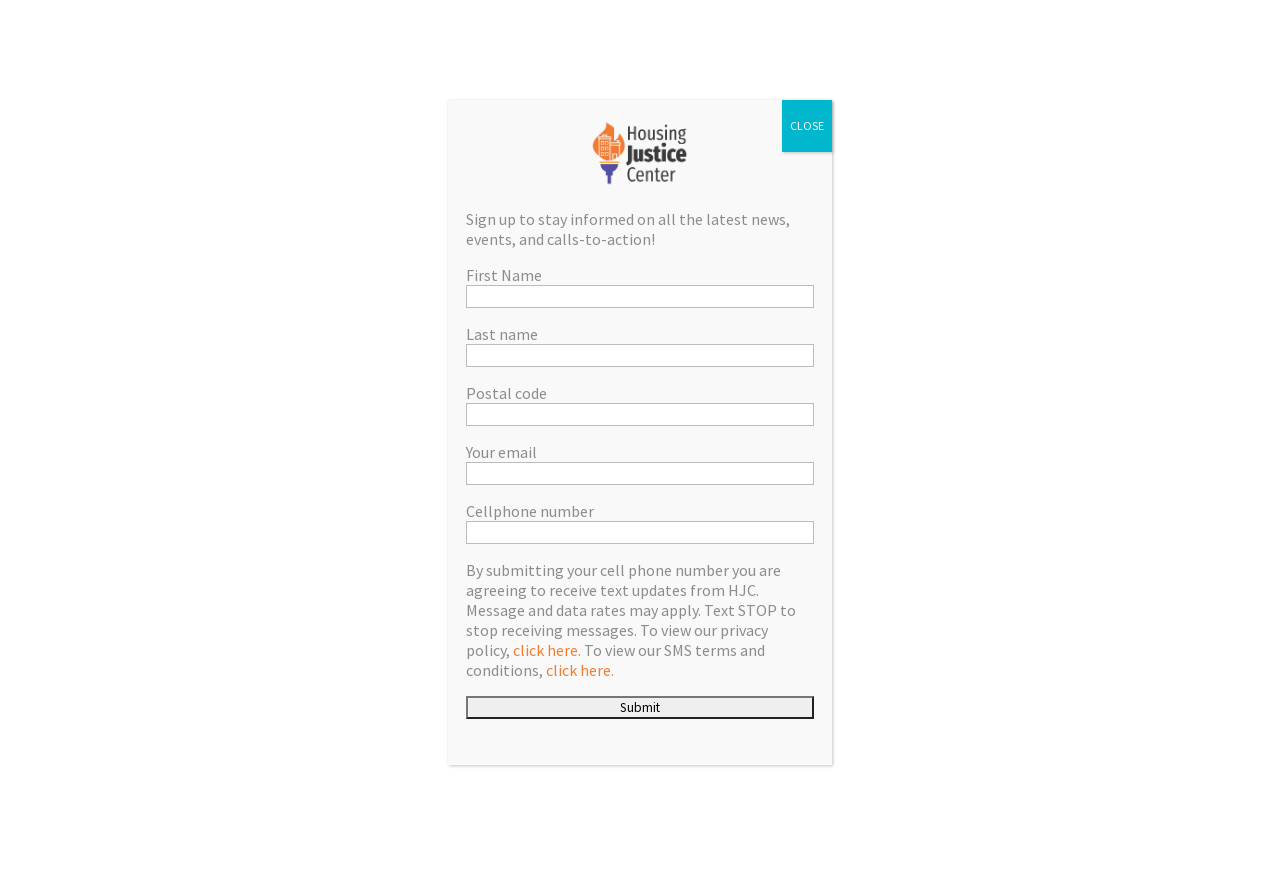Given the description "click here.", determine the bounding box of the corresponding UI element.

[0.427, 0.748, 0.48, 0.771]